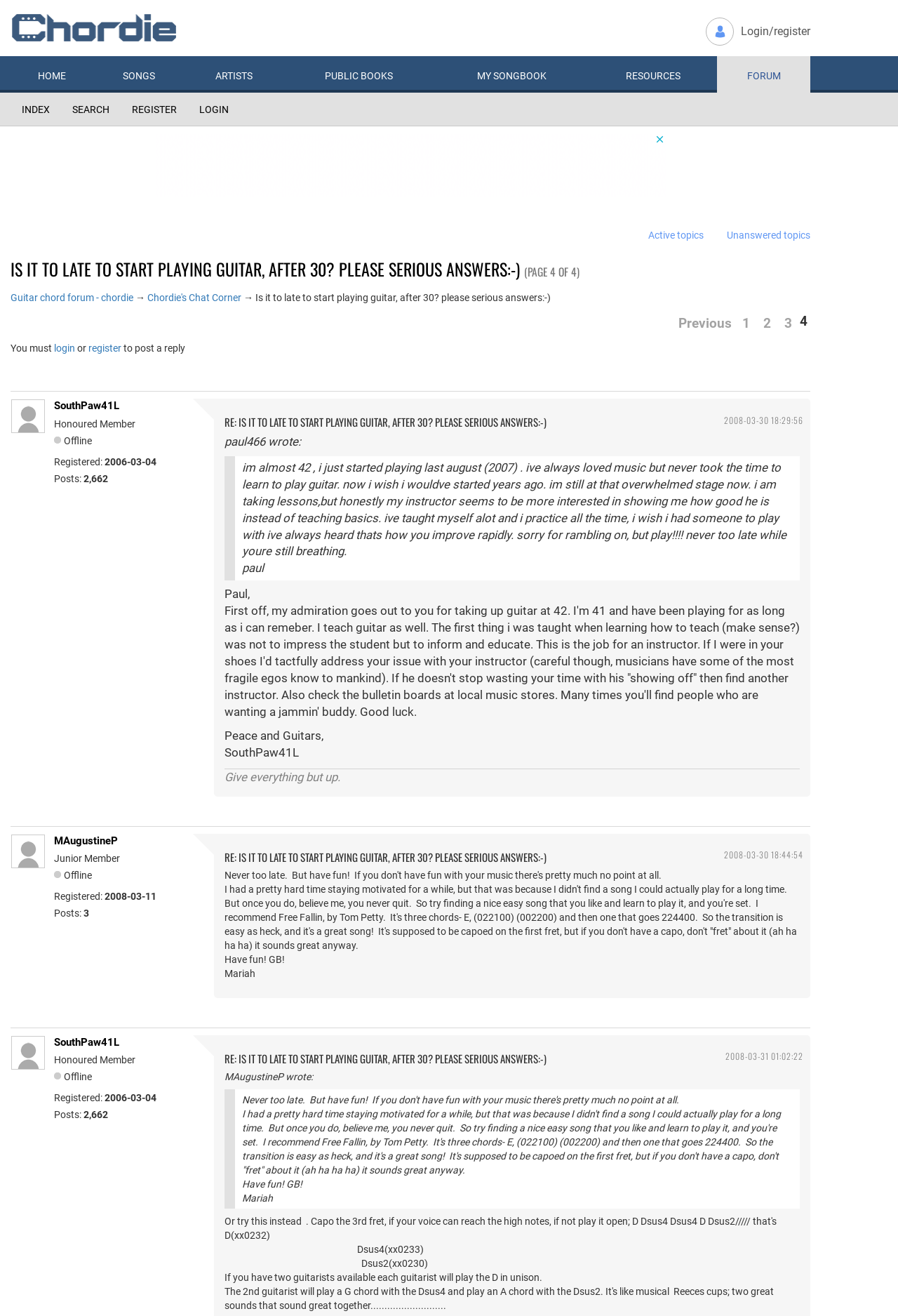What is the main title displayed on this webpage?

IS IT TO LATE TO START PLAYING GUITAR, AFTER 30? PLEASE SERIOUS ANSWERS:-) (PAGE 4 OF 4)